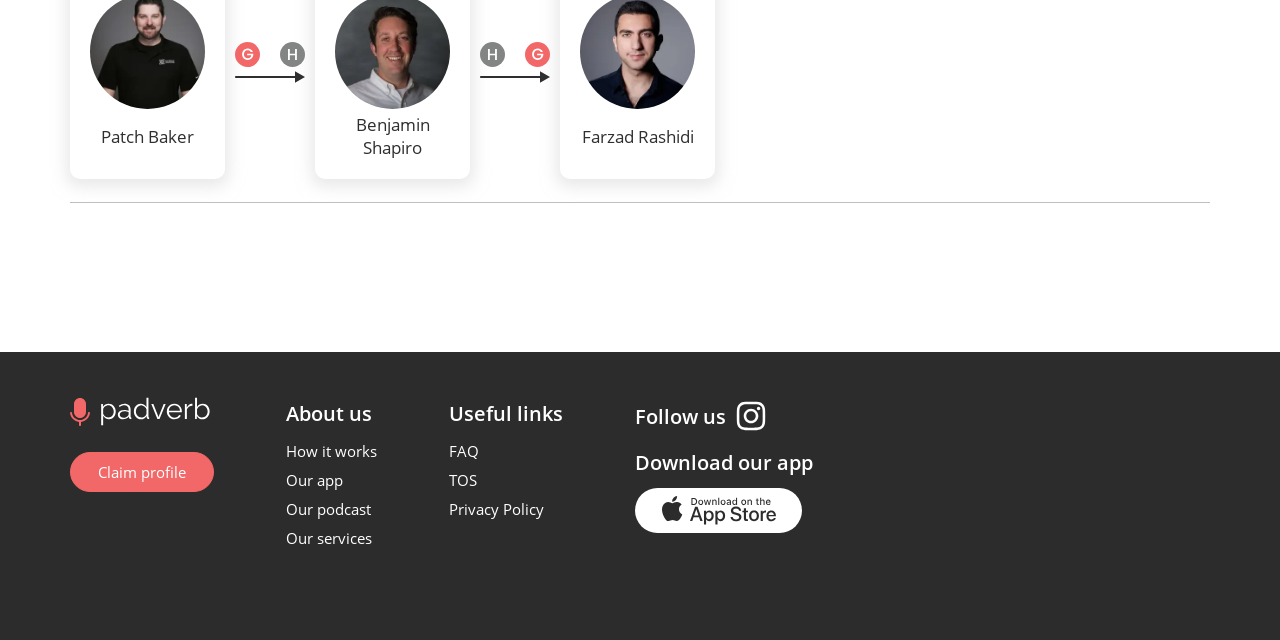From the webpage screenshot, identify the region described by parent_node: Follow us aria-label="Instagram page". Provide the bounding box coordinates as (top-left x, top-left y, bottom-right x, bottom-right y), with each value being a floating point number between 0 and 1.

[0.574, 0.625, 0.599, 0.675]